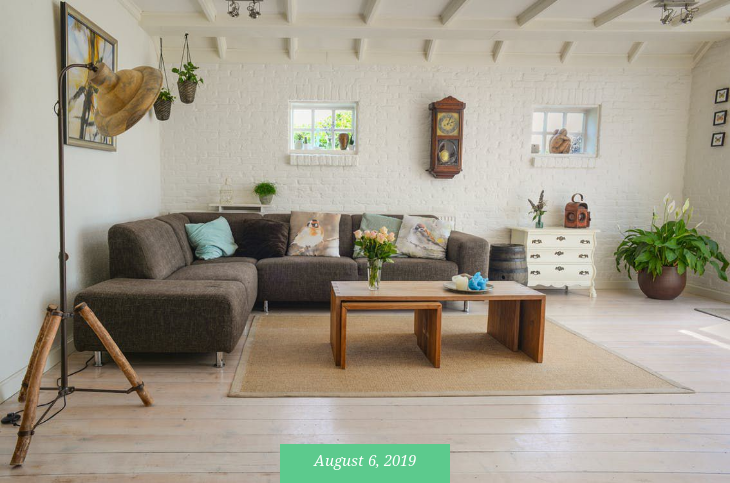What is displayed at the bottom of the image?
Based on the visual, give a brief answer using one word or a short phrase.

The date 'August 6, 2019'